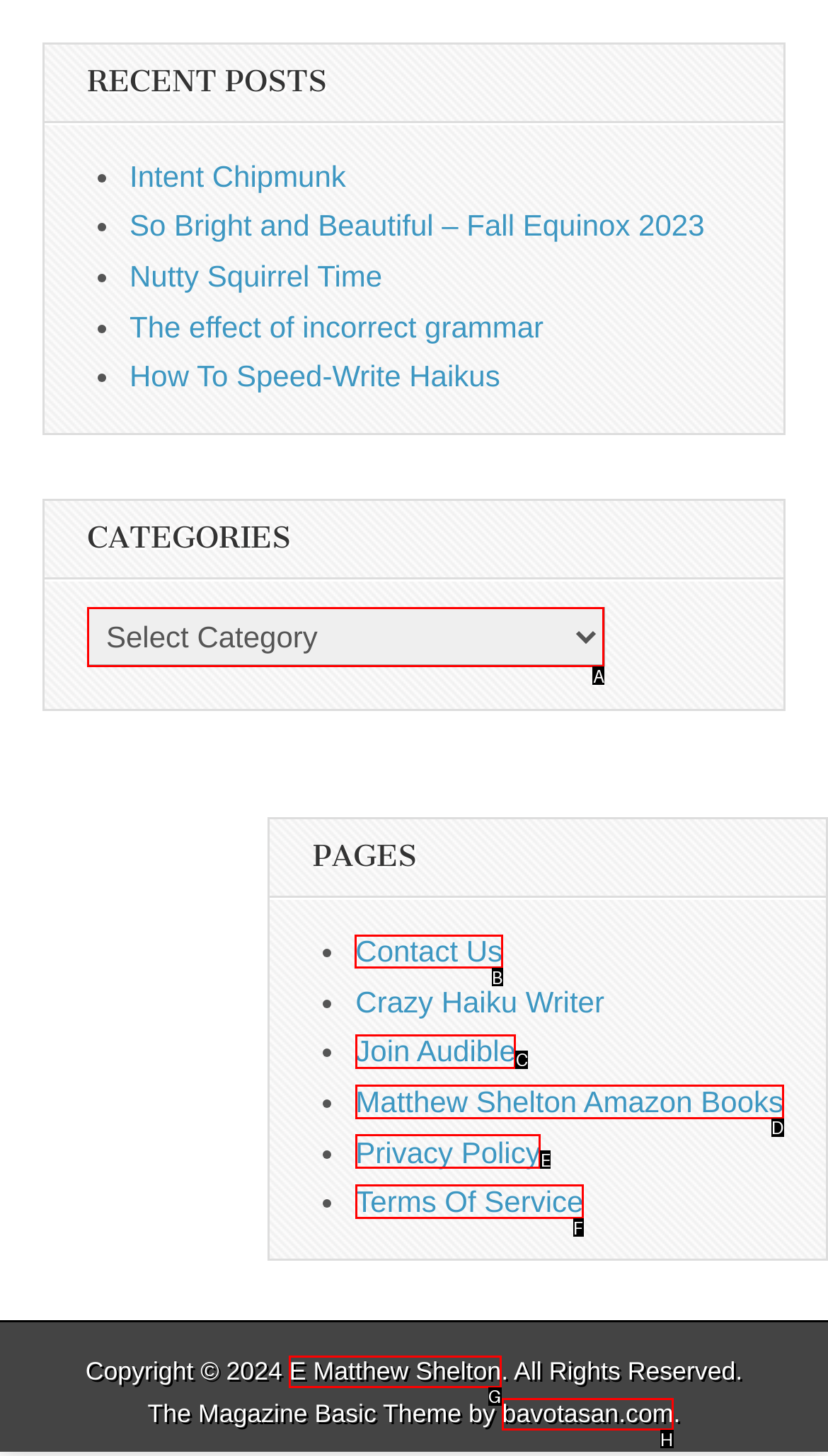Which option should be clicked to complete this task: go to Contact Us page
Reply with the letter of the correct choice from the given choices.

B